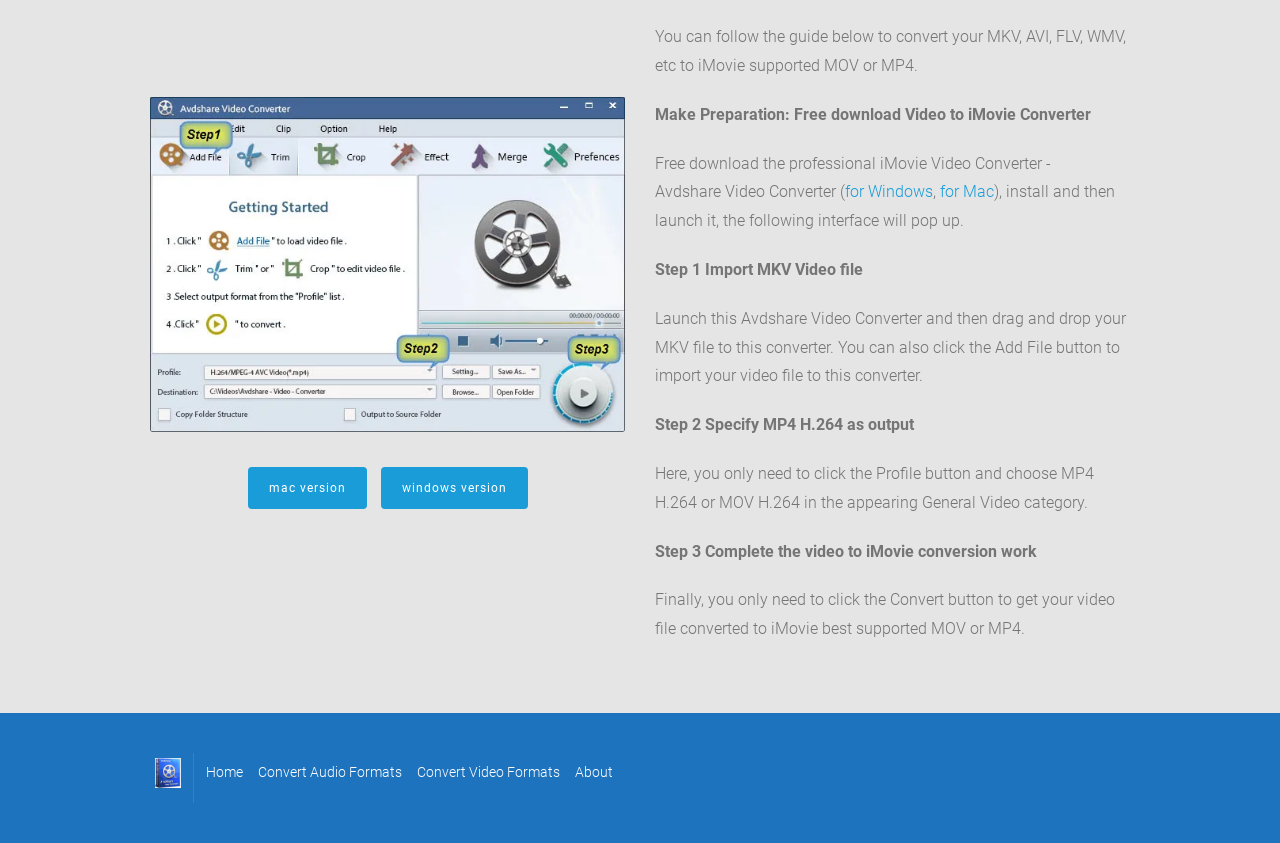What is the purpose of Avdshare Video Converter?
Refer to the image and answer the question using a single word or phrase.

Convert video to iMovie supported format